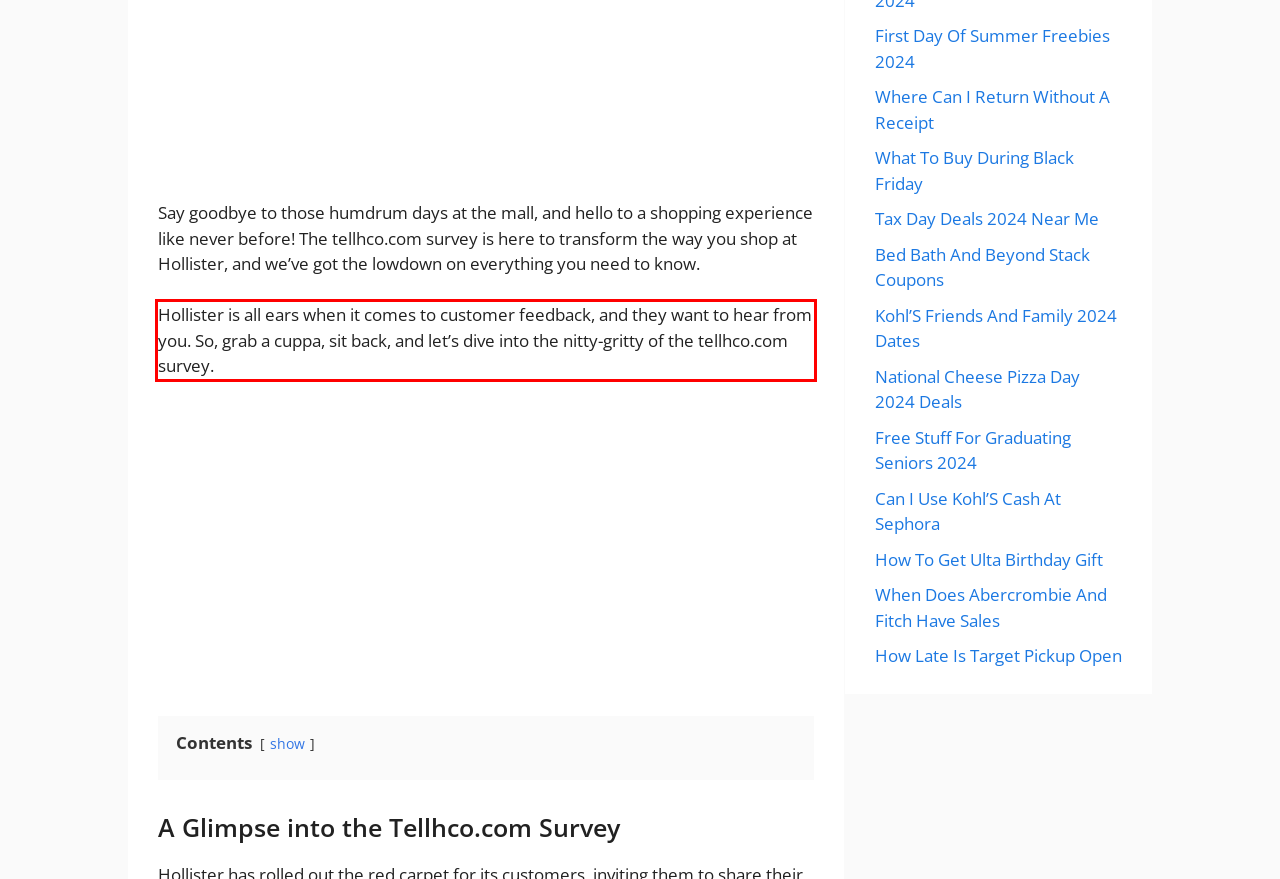With the given screenshot of a webpage, locate the red rectangle bounding box and extract the text content using OCR.

Hollister is all ears when it comes to customer feedback, and they want to hear from you. So, grab a cuppa, sit back, and let’s dive into the nitty-gritty of the tellhco.com survey.